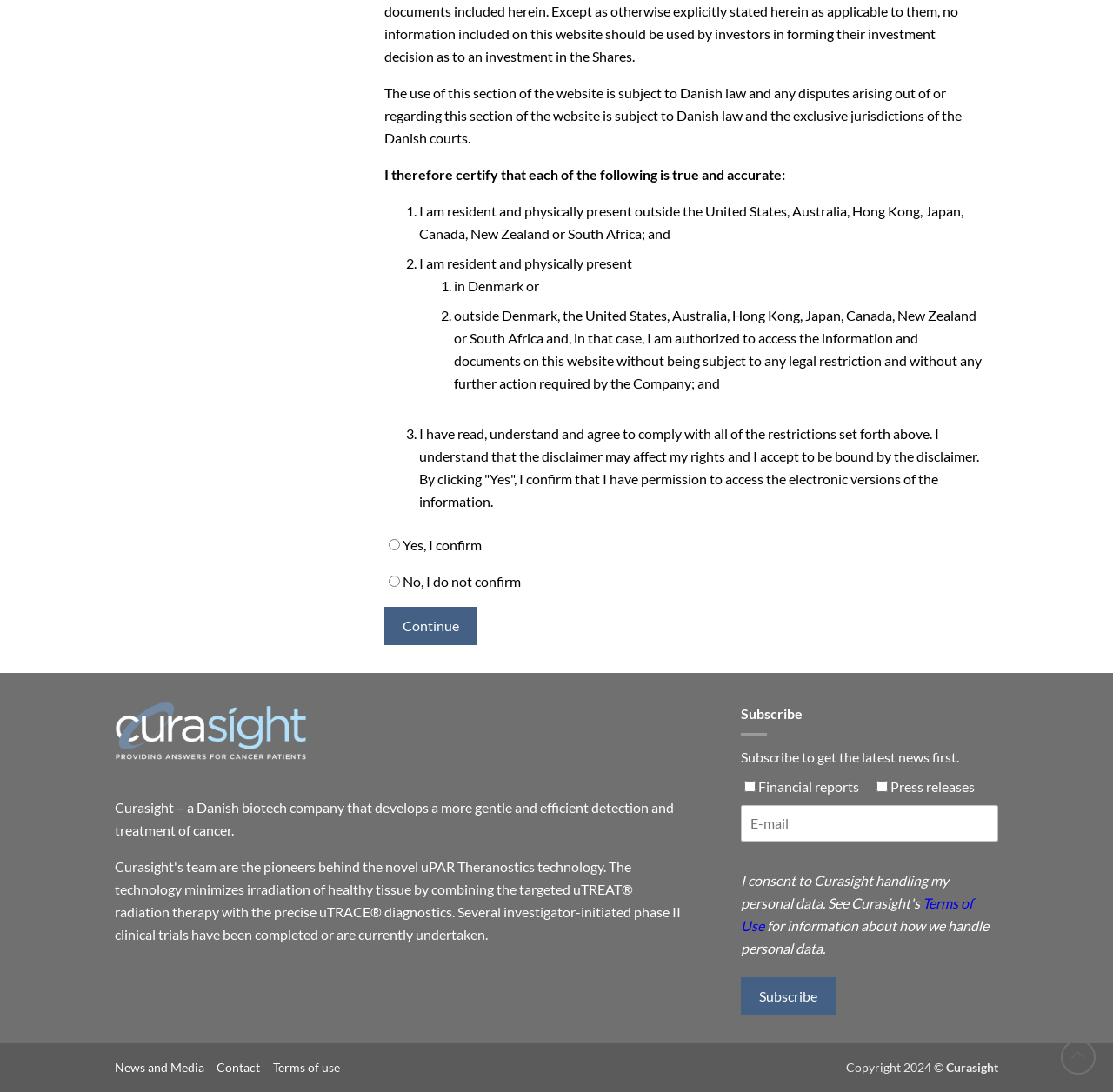How many links are available in the footer section?
Based on the screenshot, answer the question with a single word or phrase.

4